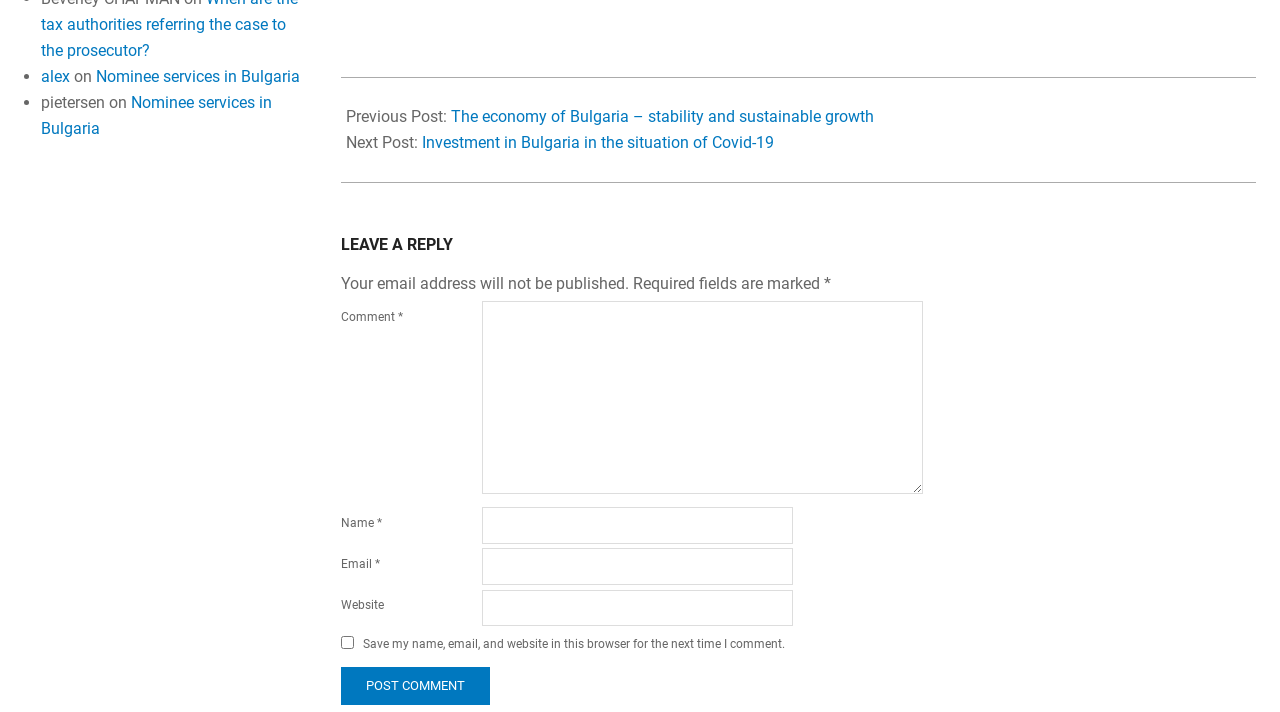Locate the bounding box coordinates of the element that should be clicked to execute the following instruction: "Click on the 'Post Comment' button".

[0.266, 0.936, 0.383, 0.99]